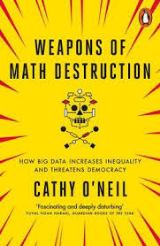Please provide a short answer using a single word or phrase for the question:
What is the central theme of the book?

Detrimental effect of big data and algorithms